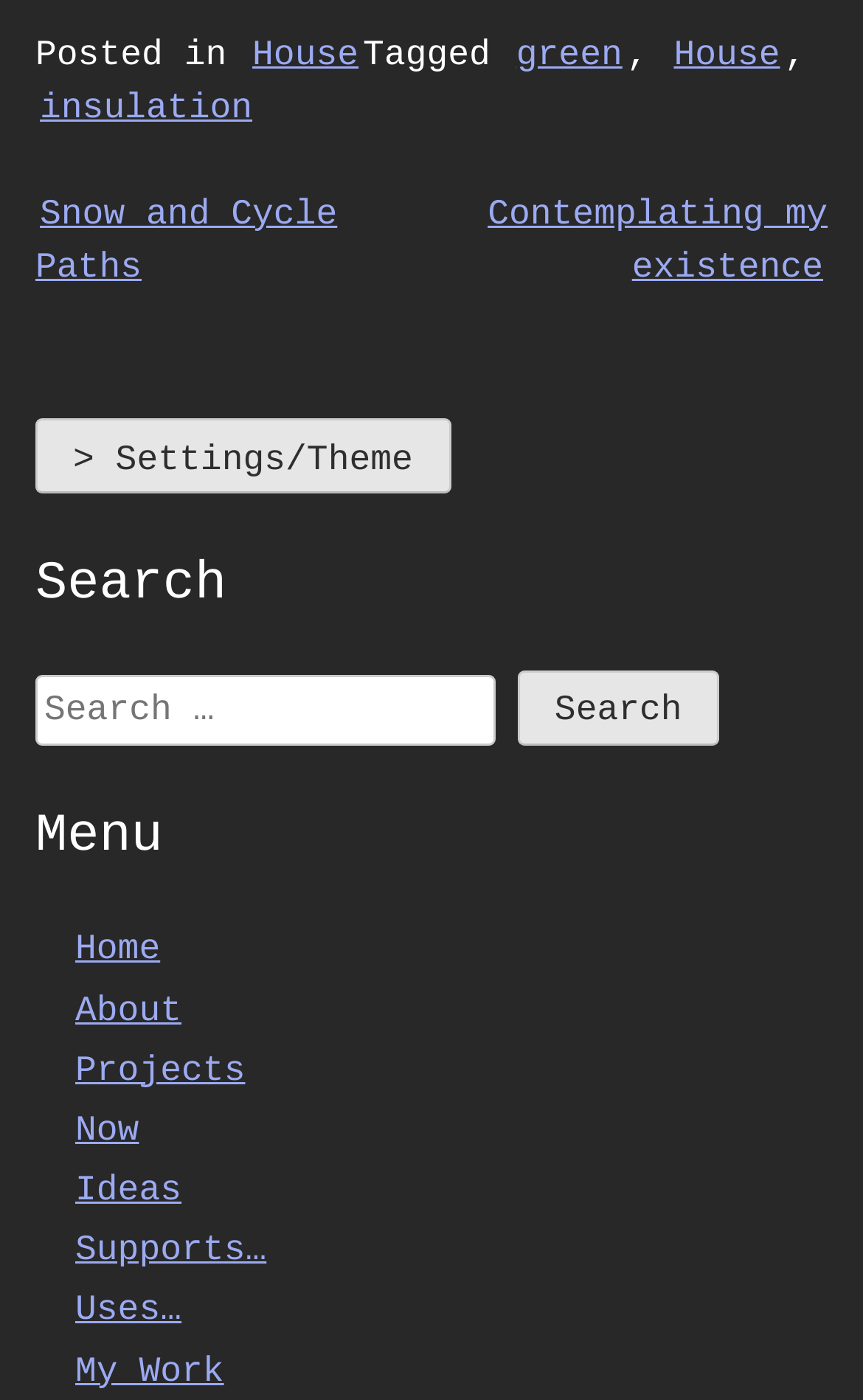Determine the bounding box coordinates of the element's region needed to click to follow the instruction: "Go to the home page". Provide these coordinates as four float numbers between 0 and 1, formatted as [left, top, right, bottom].

[0.082, 0.661, 0.191, 0.696]